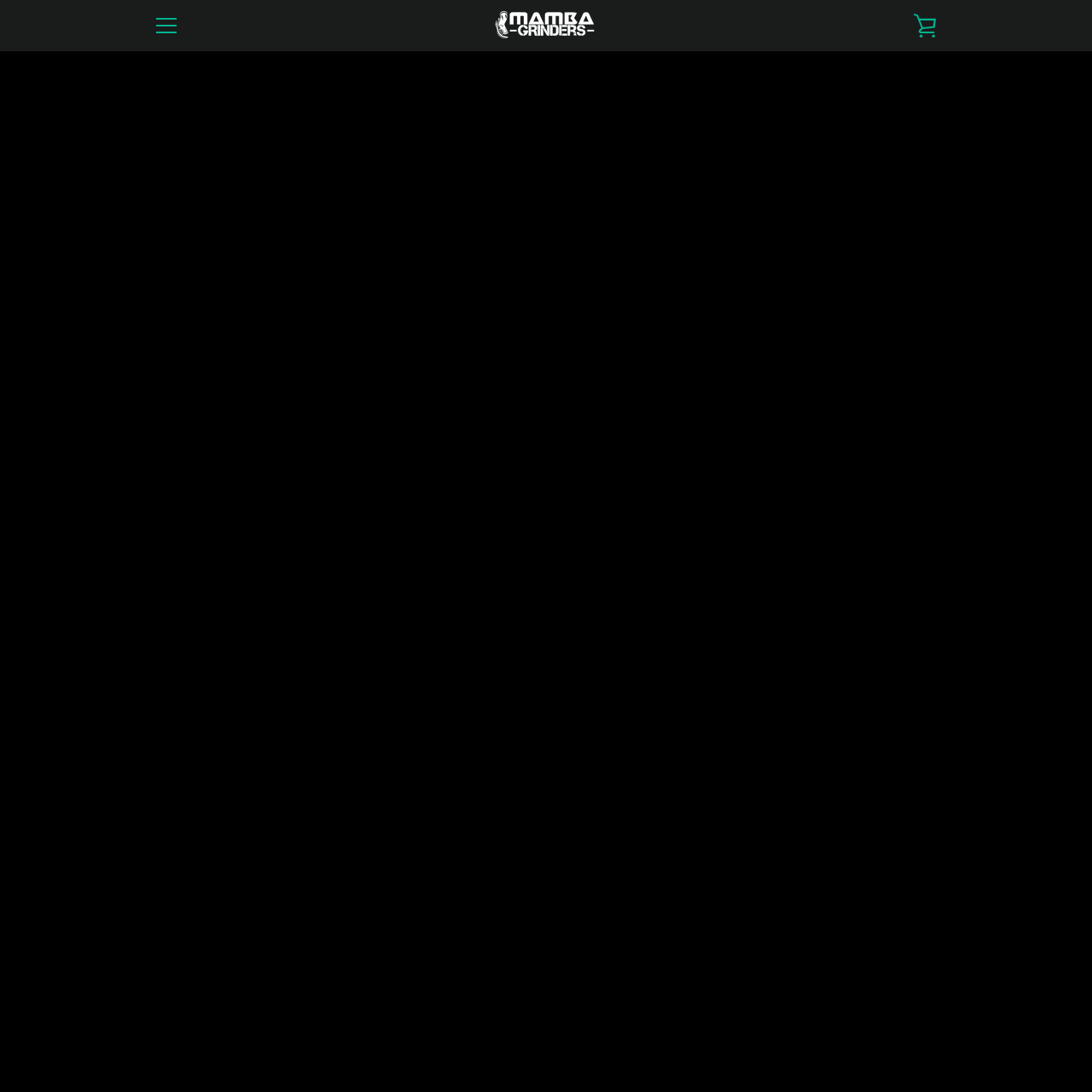Please specify the bounding box coordinates in the format (top-left x, top-left y, bottom-right x, bottom-right y), with all values as floating point numbers between 0 and 1. Identify the bounding box of the UI element described by: Continue Shopping

[0.133, 0.154, 0.314, 0.197]